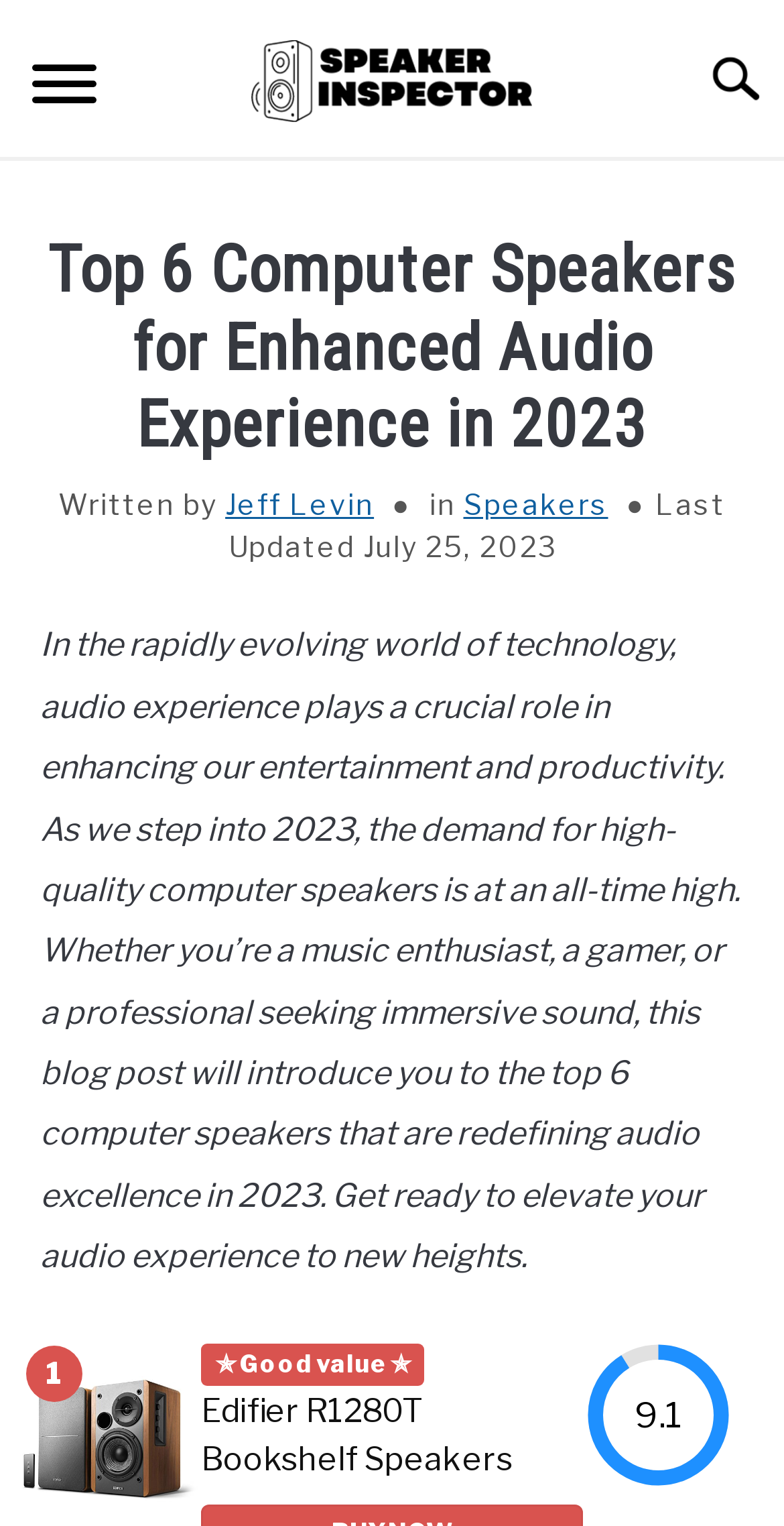Create an in-depth description of the webpage, covering main sections.

The webpage is about the top 6 computer speakers for enhanced audio experience in 2023. At the top left corner, there is a menu button labeled "Menu". Next to it, on the top center, is the "Speaker Inspector" logo, which is an image. 

Below the logo, there are two links, "HOME" and "CONTACT", spanning the entire width of the page. 

Underneath these links, there is a header section that takes up most of the page width. It contains the title "Top 6 Computer Speakers for Enhanced Audio Experience in 2023" in a large font, followed by the author's name "Jeff Levin" and the category "Speakers". The date "Last Updated July 25, 2023" is also displayed in this section.

Below the header section, there is a paragraph of text that introduces the importance of high-quality computer speakers in 2023 and previews the content of the blog post. 

Further down, there is a section that appears to be a product review or recommendation. It starts with a link to "Edifier R1280T Bookshelf Speakers" and is accompanied by a rating or label "✯ Good value ✯". There is another link to the same product below, along with a rating of "9.1" displayed as a static text. An SVG image is also present in this section.